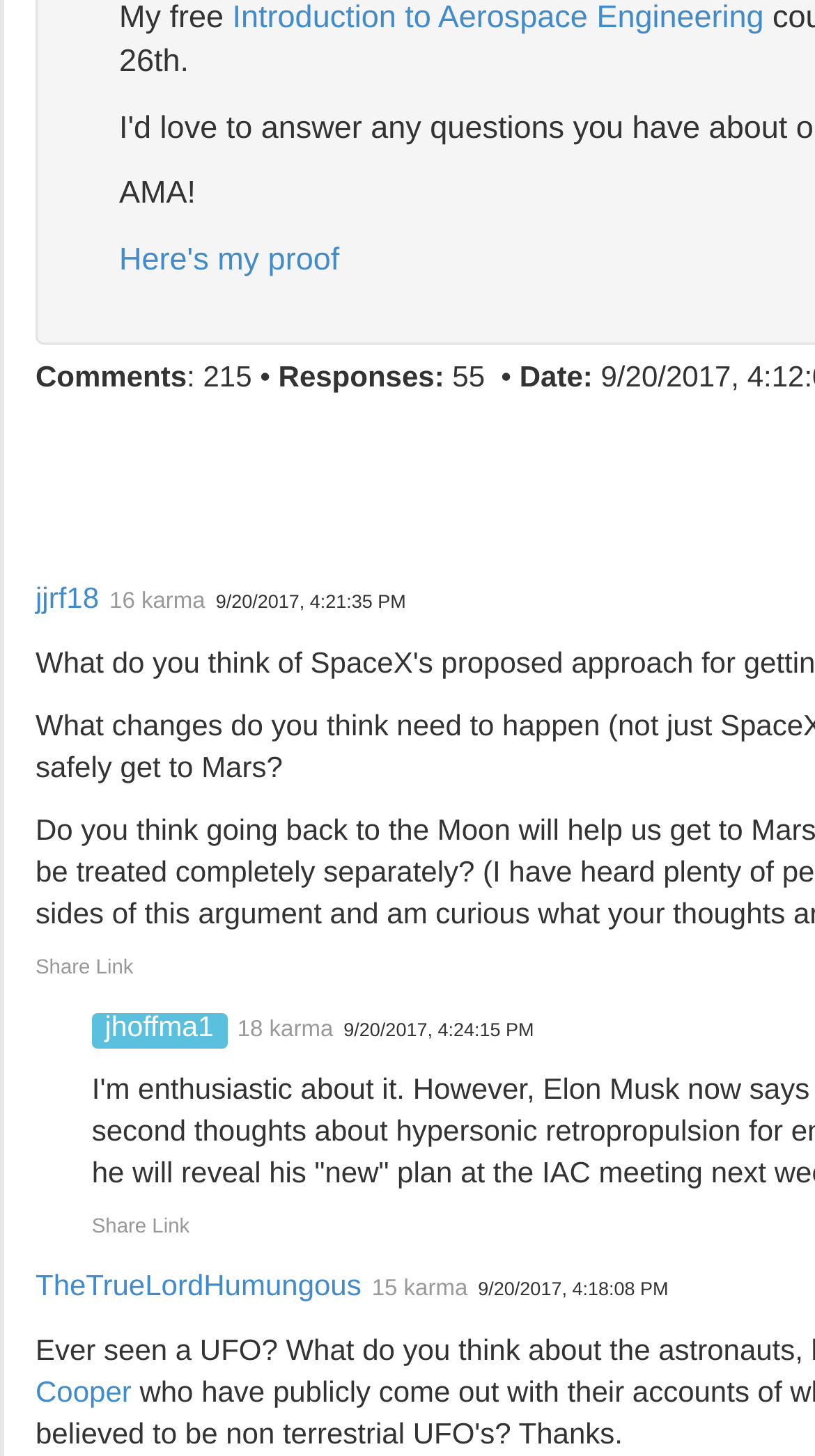Please provide the bounding box coordinates for the UI element as described: "title="Share this page on twitter"". The coordinates must be four floats between 0 and 1, represented as [left, top, right, bottom].

[0.141, 0.29, 0.223, 0.336]